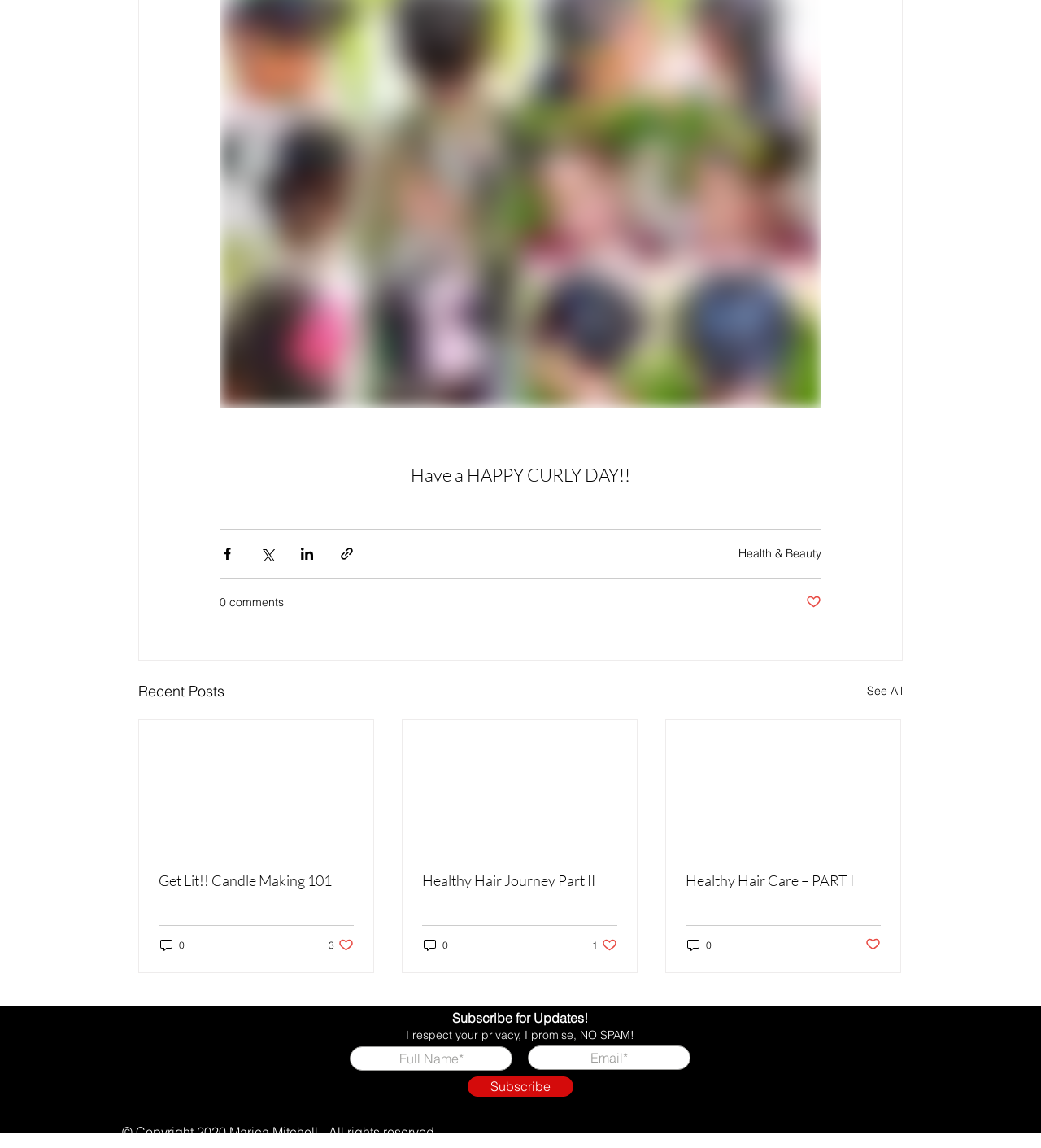Based on the image, provide a detailed response to the question:
What is the purpose of the textbox with the label 'Full Name*'

I inferred the purpose of the textbox by looking at its label 'Full Name*' and its required attribute. It is likely that the user needs to input their full name in this textbox.